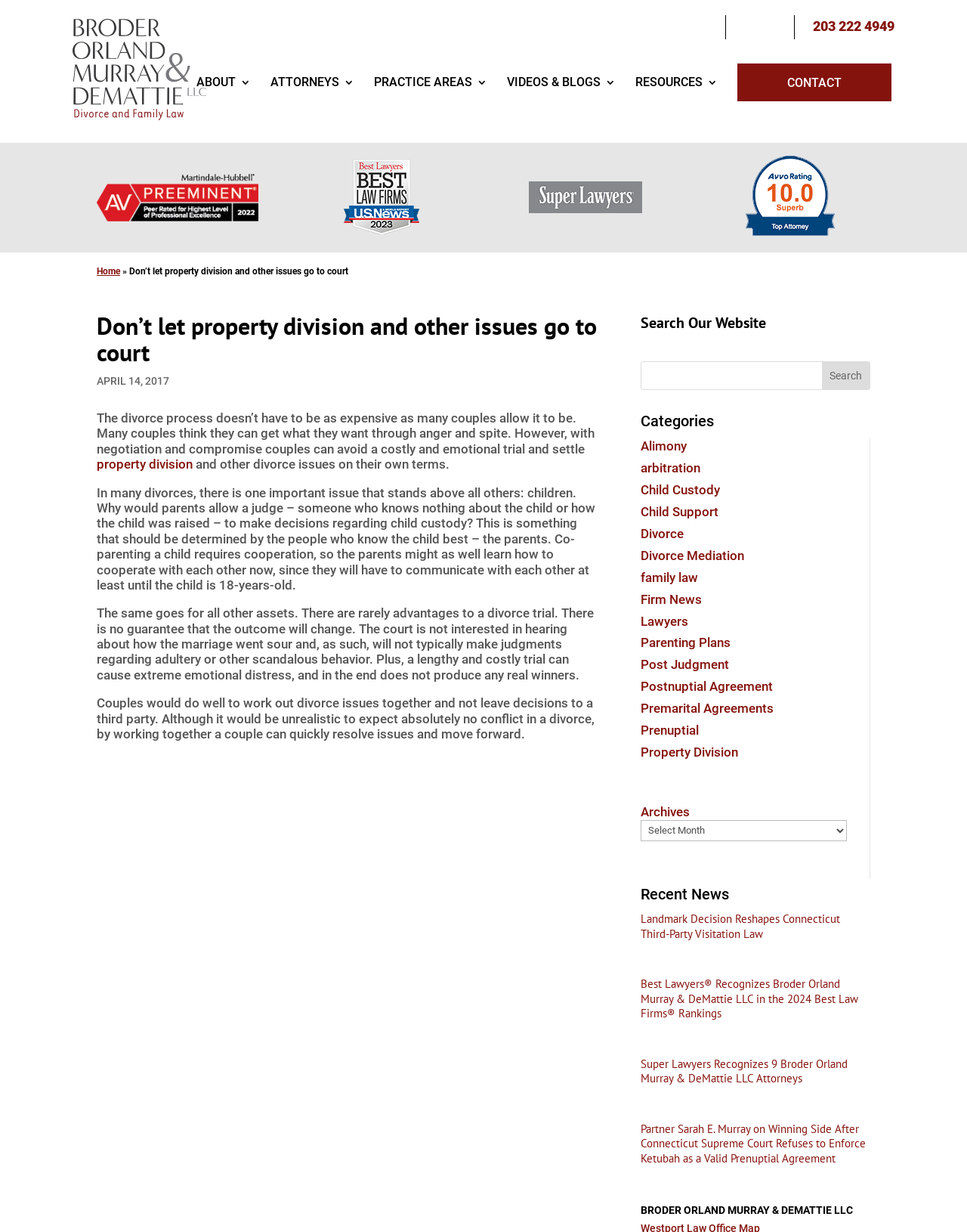What is the name of the attorney mentioned in the news article?
Give a comprehensive and detailed explanation for the question.

The name of the attorney can be found in the heading of the news article with the ID 517, which mentions 'Partner Sarah E. Murray on Winning Side After Connecticut Supreme Court Refuses to Enforce Ketubah as a Valid Prenuptial Agreement'.